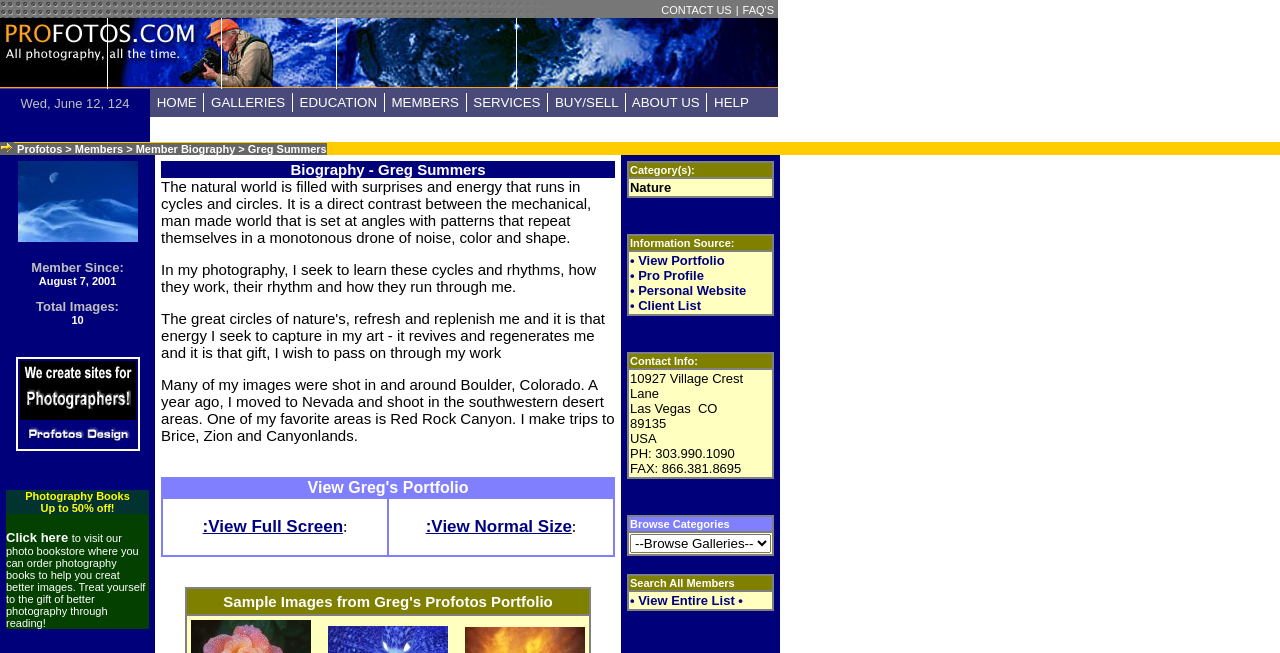Answer the following query with a single word or phrase:
How many images does Greg Summers have?

10